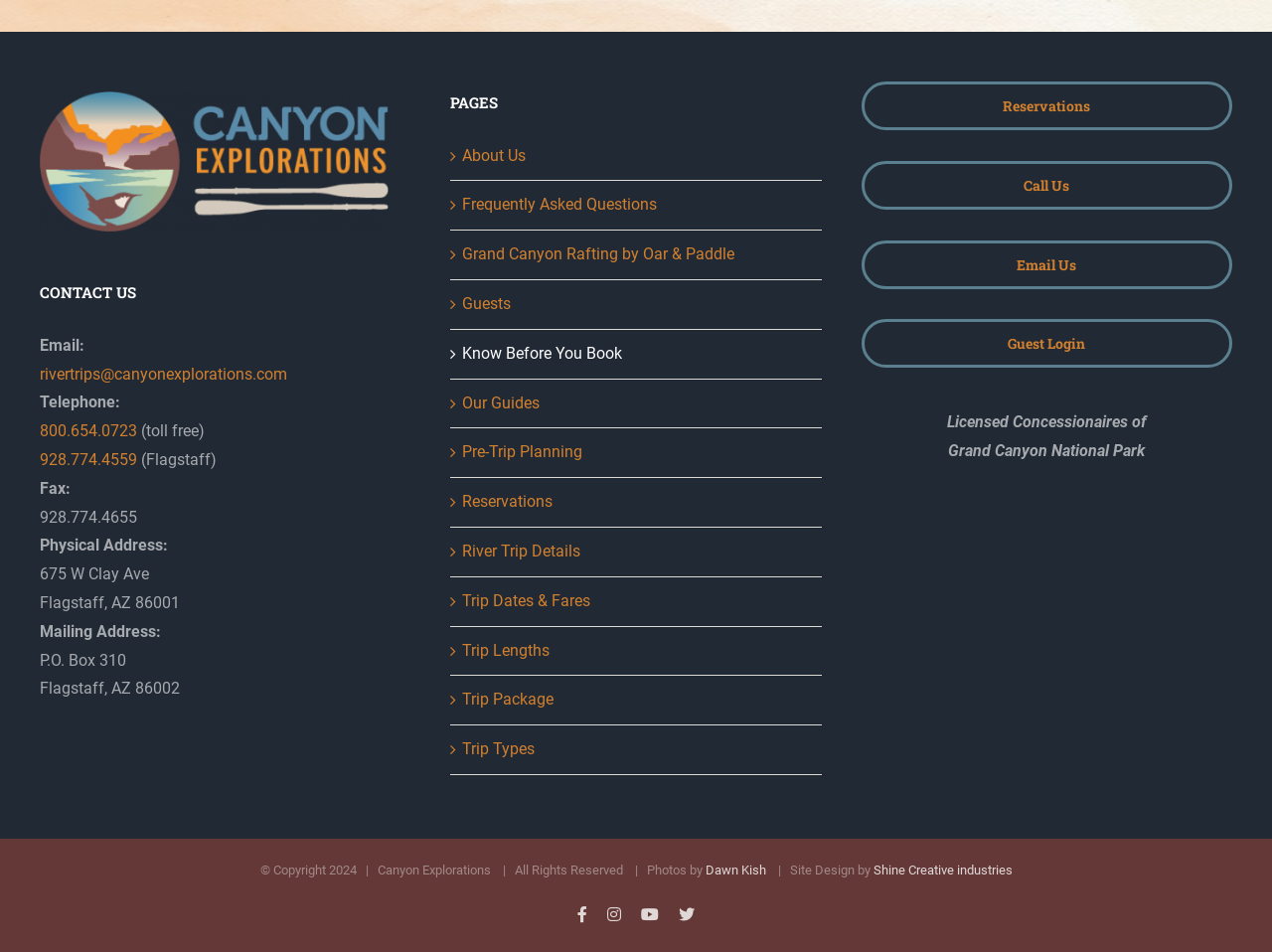Indicate the bounding box coordinates of the element that needs to be clicked to satisfy the following instruction: "Login as a guest". The coordinates should be four float numbers between 0 and 1, i.e., [left, top, right, bottom].

[0.677, 0.336, 0.969, 0.387]